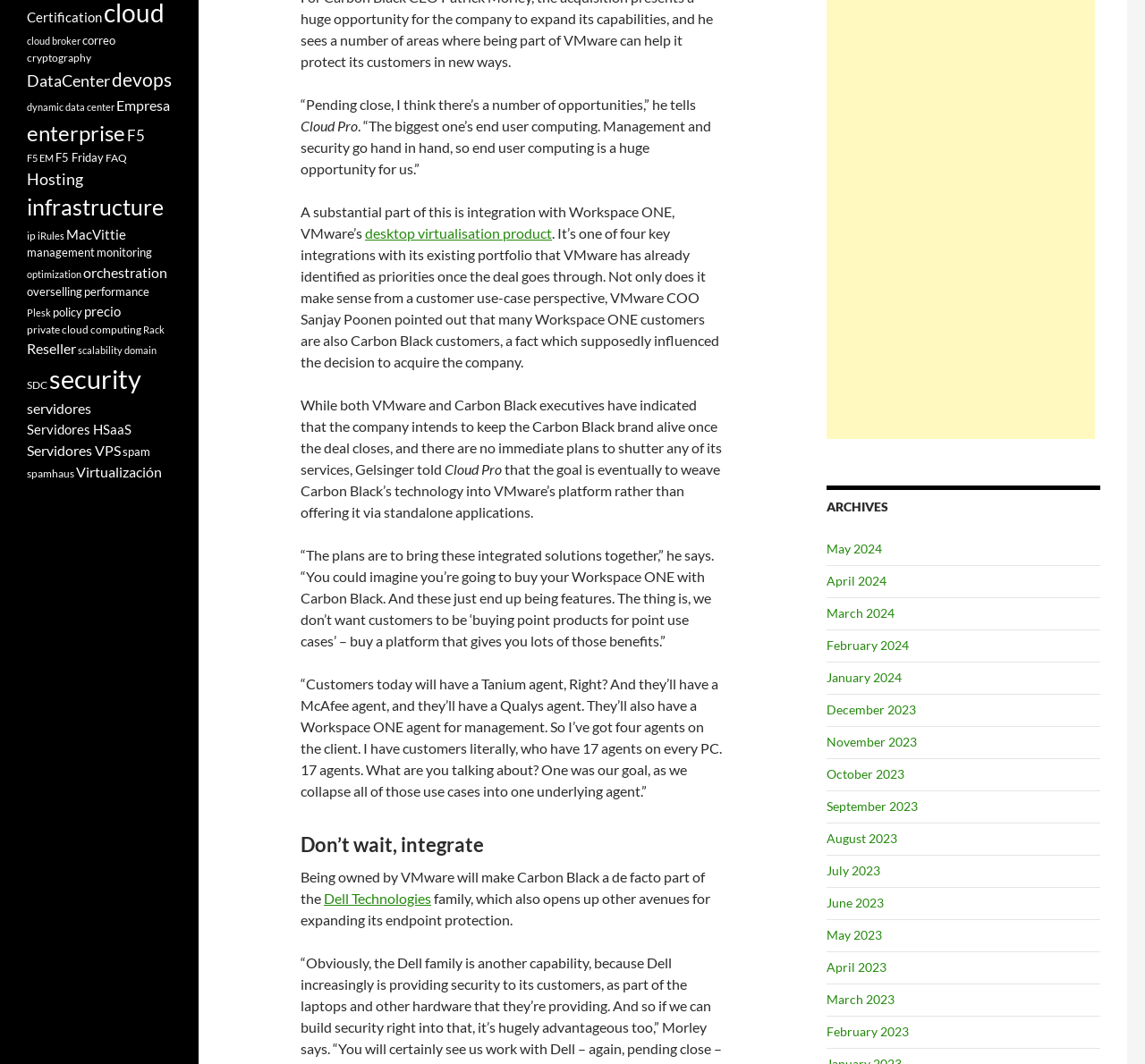Given the element description private cloud computing, identify the bounding box coordinates for the UI element on the webpage screenshot. The format should be (top-left x, top-left y, bottom-right x, bottom-right y), with values between 0 and 1.

[0.023, 0.303, 0.123, 0.316]